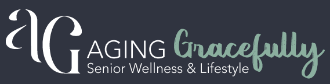Respond to the question below with a single word or phrase:
What is the tagline of the platform?

Senior Wellness & Lifestyle